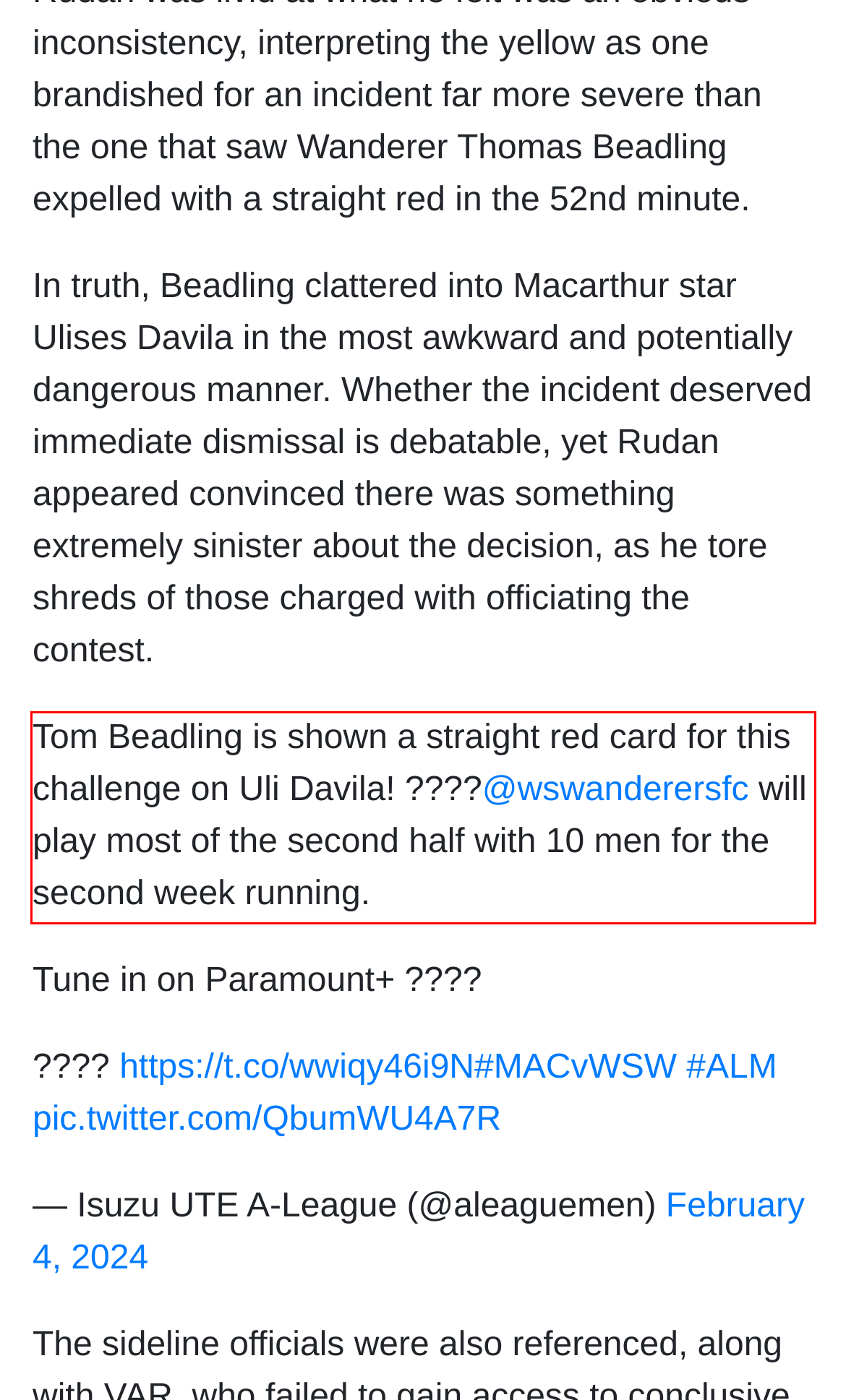Please analyze the screenshot of a webpage and extract the text content within the red bounding box using OCR.

Tom Beadling is shown a straight red card for this challenge on Uli Davila! ????@wswanderersfc will play most of the second half with 10 men for the second week running.